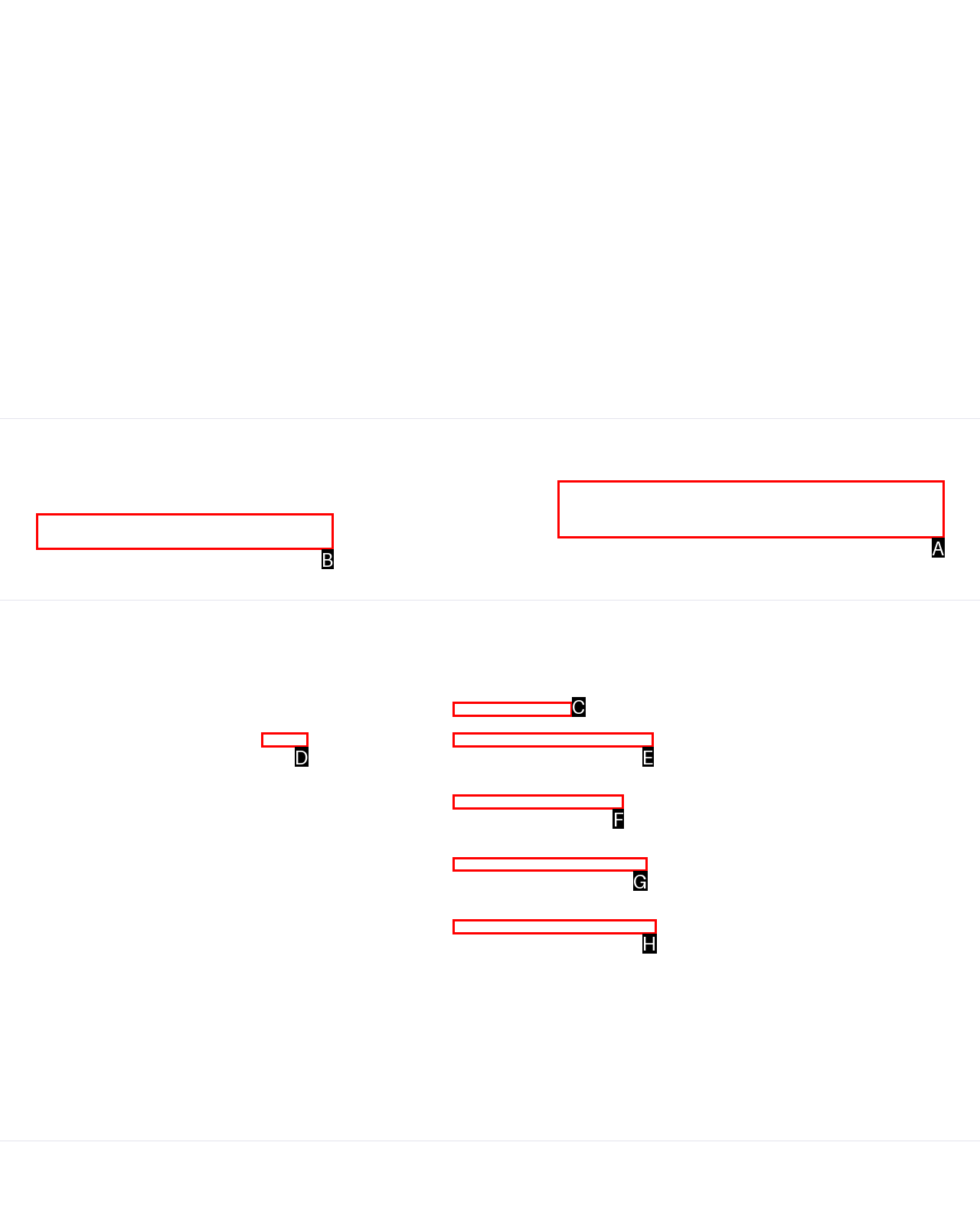Choose the letter of the element that should be clicked to complete the task: Search for job openings
Answer with the letter from the possible choices.

B